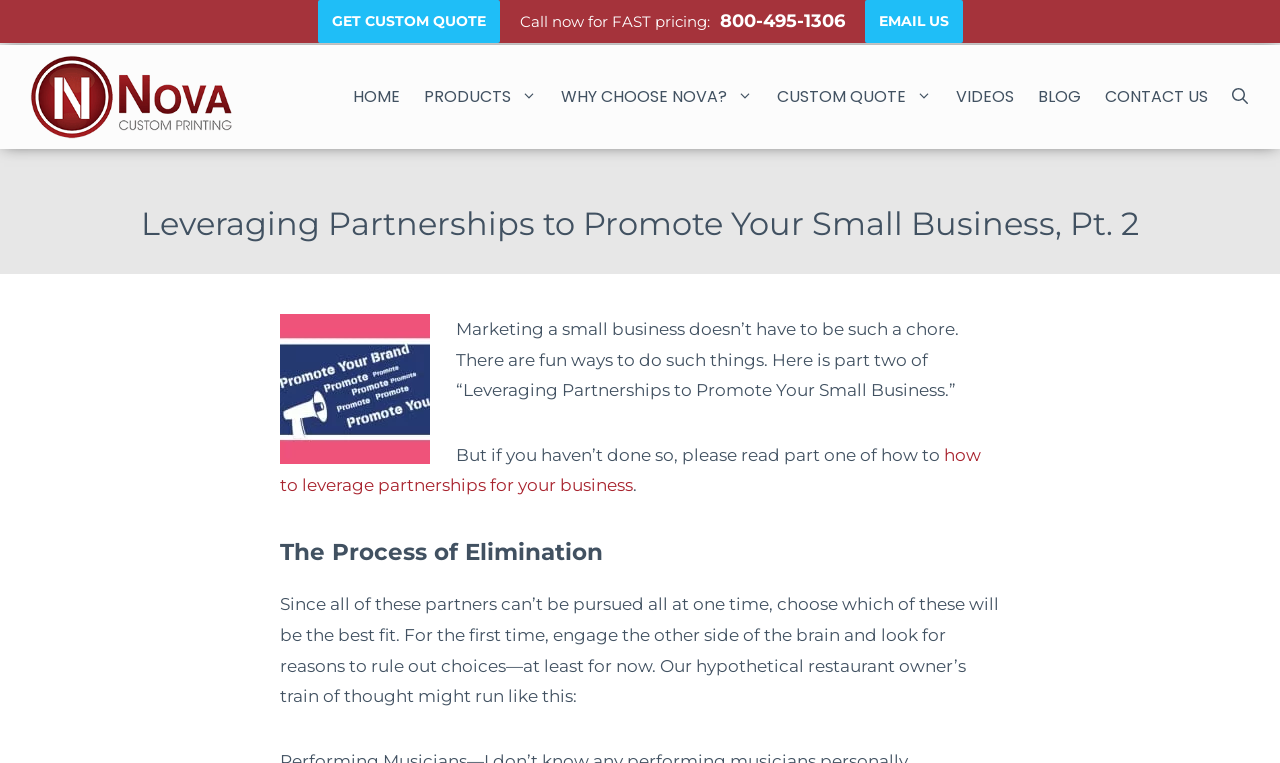Please find the bounding box coordinates for the clickable element needed to perform this instruction: "Learn about Custom Label Printing".

[0.023, 0.059, 0.181, 0.195]